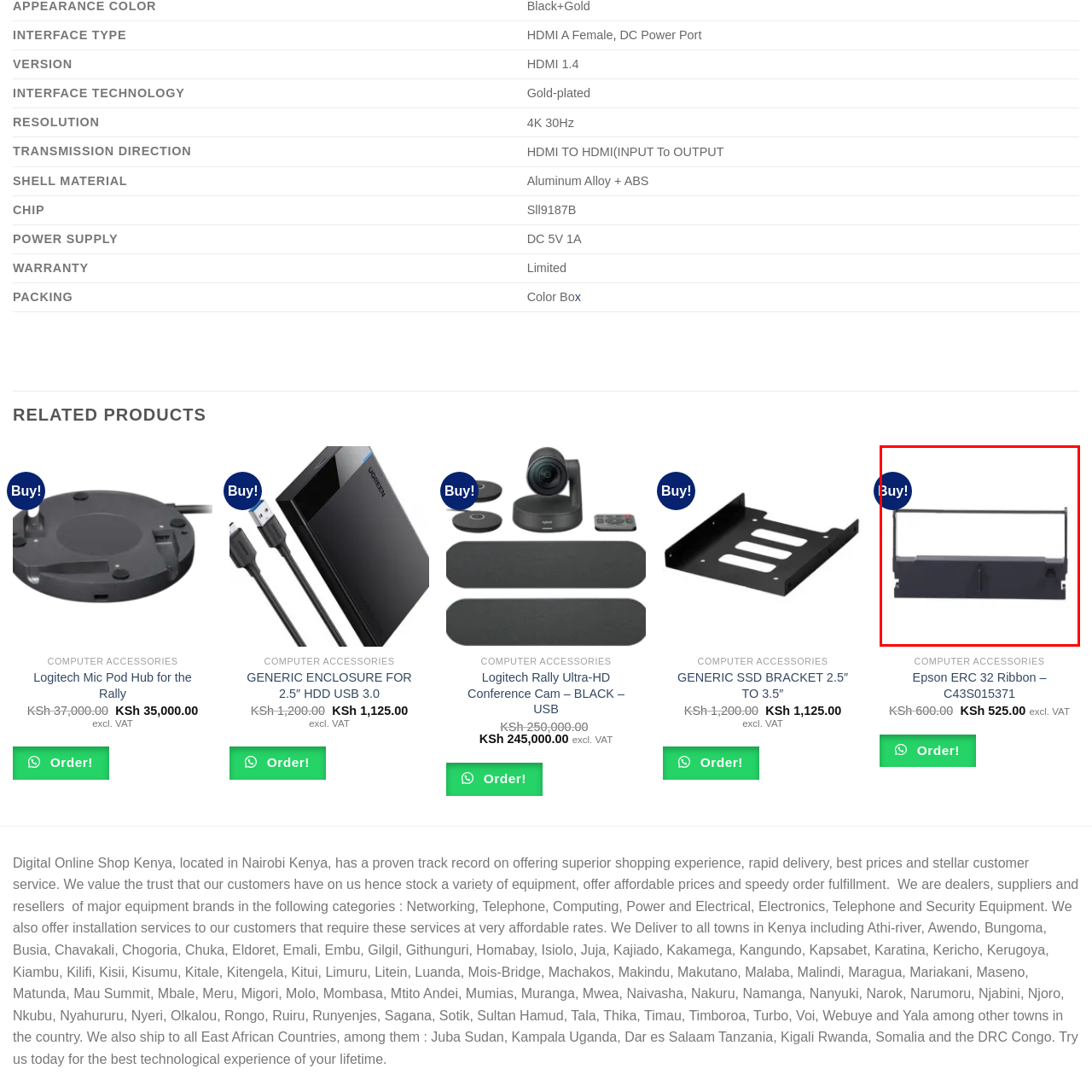Review the image segment marked with the grey border and deliver a thorough answer to the following question, based on the visual information provided: 
What is the design style of the enclosure?

The caption describes the enclosure as having a 'minimalist and functional design', suggesting that its design is simple, yet serves a specific purpose.